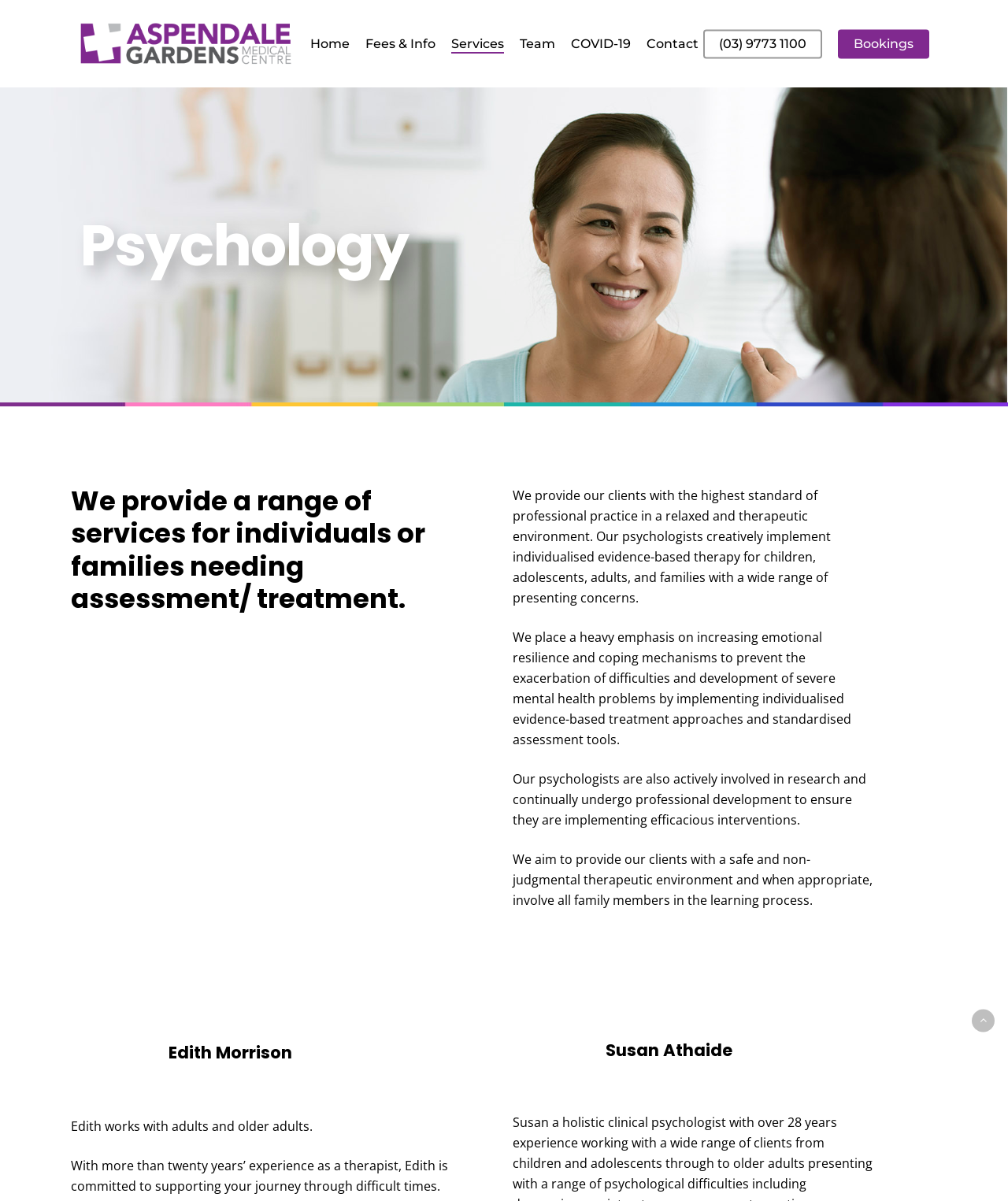How can I contact them?
Provide an in-depth and detailed answer to the question.

I can see a link on the webpage with the phone number '(03) 9773 1100', which suggests that this is the contact number for the centre.